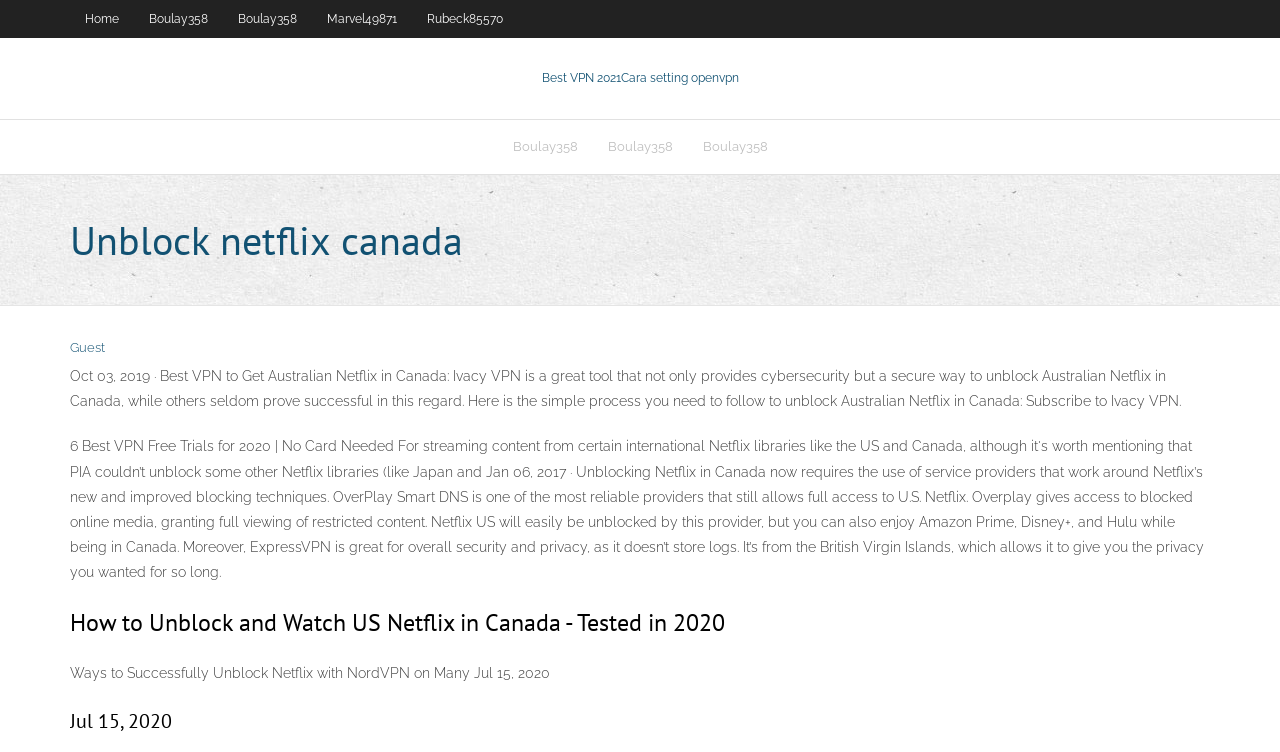Please find the bounding box coordinates of the element that you should click to achieve the following instruction: "Click on Guest". The coordinates should be presented as four float numbers between 0 and 1: [left, top, right, bottom].

[0.055, 0.452, 0.082, 0.472]